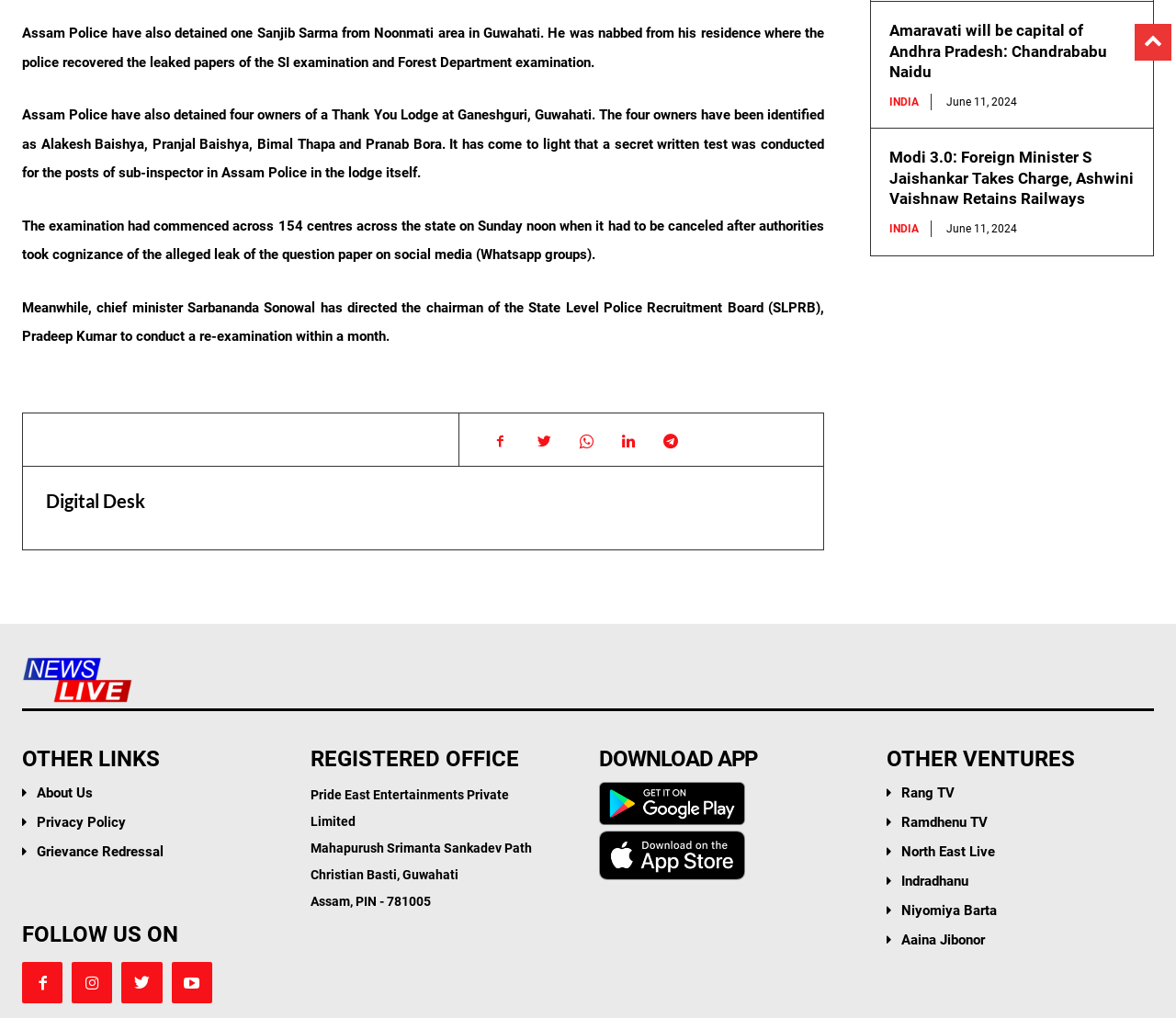Please find the bounding box coordinates of the section that needs to be clicked to achieve this instruction: "Download the app from Google Play".

[0.509, 0.768, 0.634, 0.811]